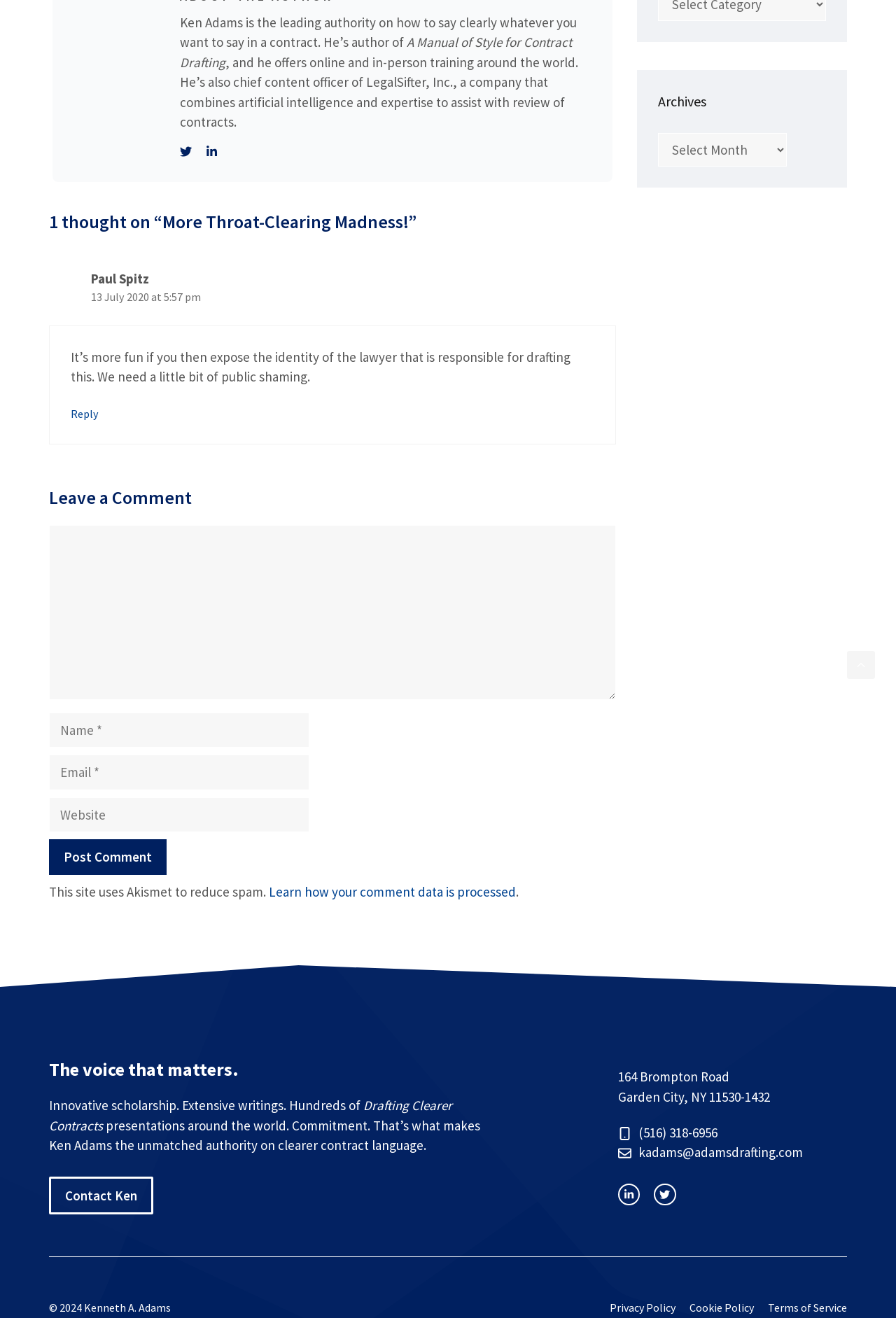Given the element description "Reply" in the screenshot, predict the bounding box coordinates of that UI element.

[0.079, 0.308, 0.11, 0.319]